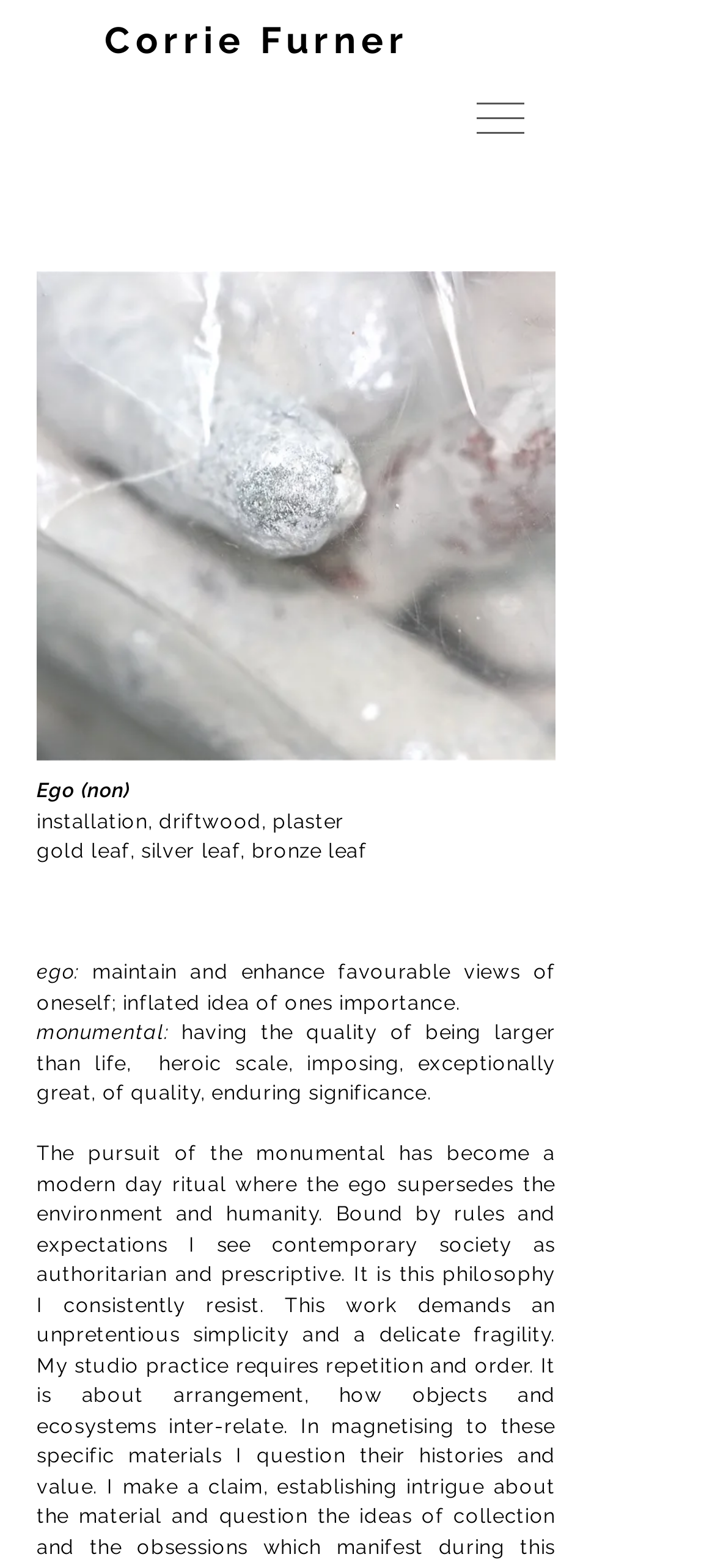How many images are in the slideshow gallery?
Provide a detailed answer to the question using information from the image.

The number of images in the slideshow gallery can be found in the text element '6/6' inside the region element with the label 'Slide show gallery'.